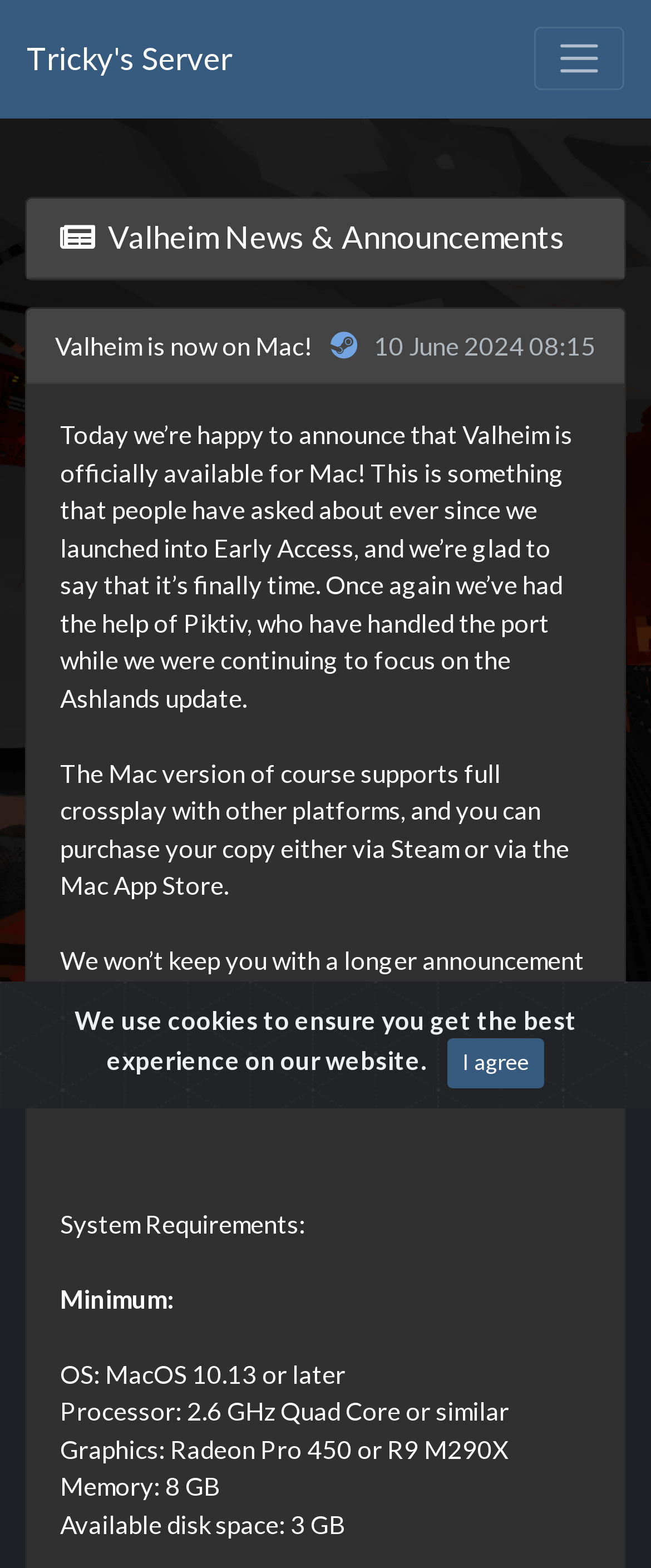What is the type of crossplay supported by the Mac version of Valheim?
Could you answer the question in a detailed manner, providing as much information as possible?

The webpage mentions that the Mac version of Valheim supports full crossplay with other platforms, which means that players on Mac can play with players on other platforms.